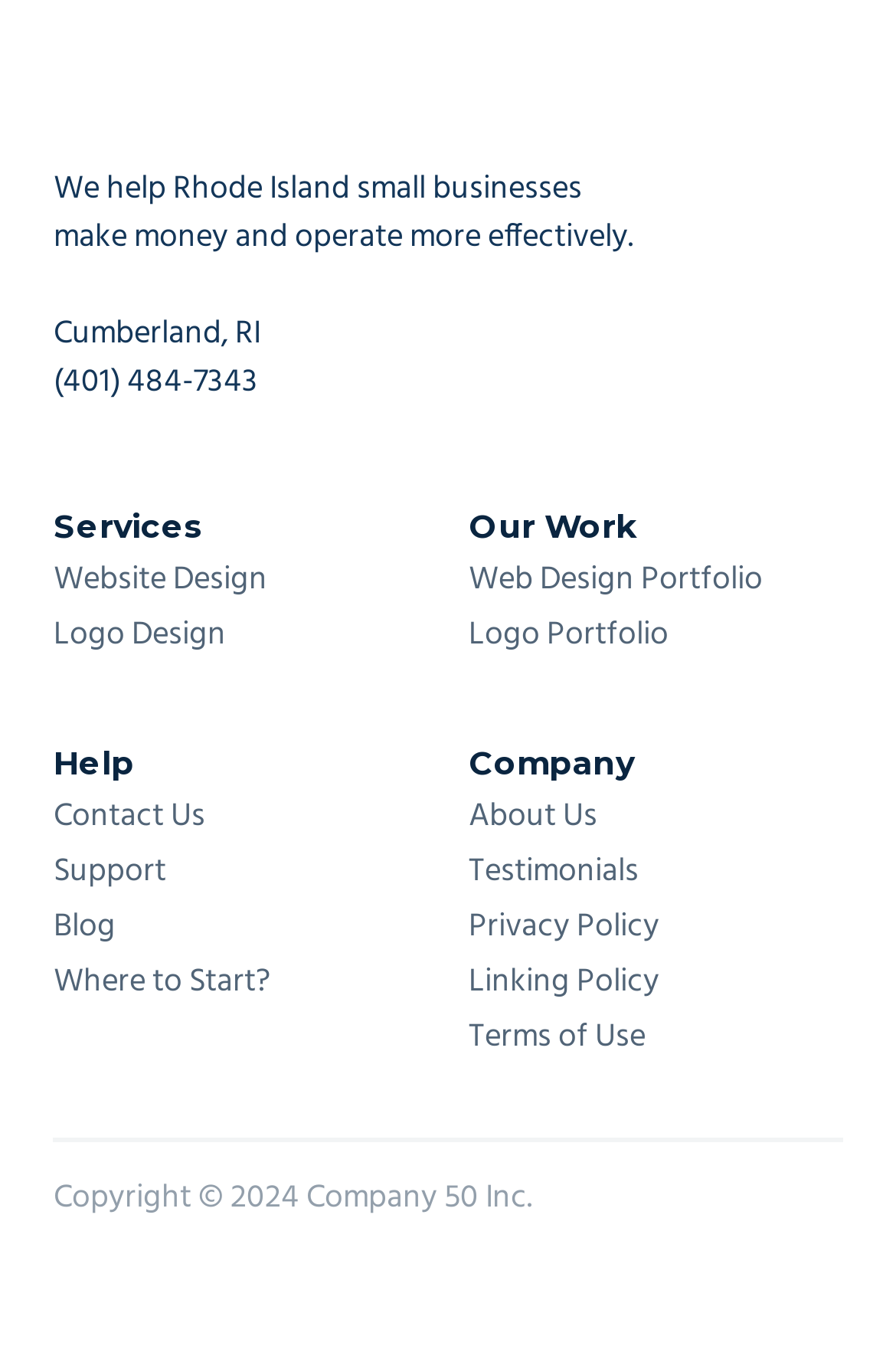Identify the coordinates of the bounding box for the element described below: "Website Design". Return the coordinates as four float numbers between 0 and 1: [left, top, right, bottom].

[0.042, 0.404, 0.495, 0.444]